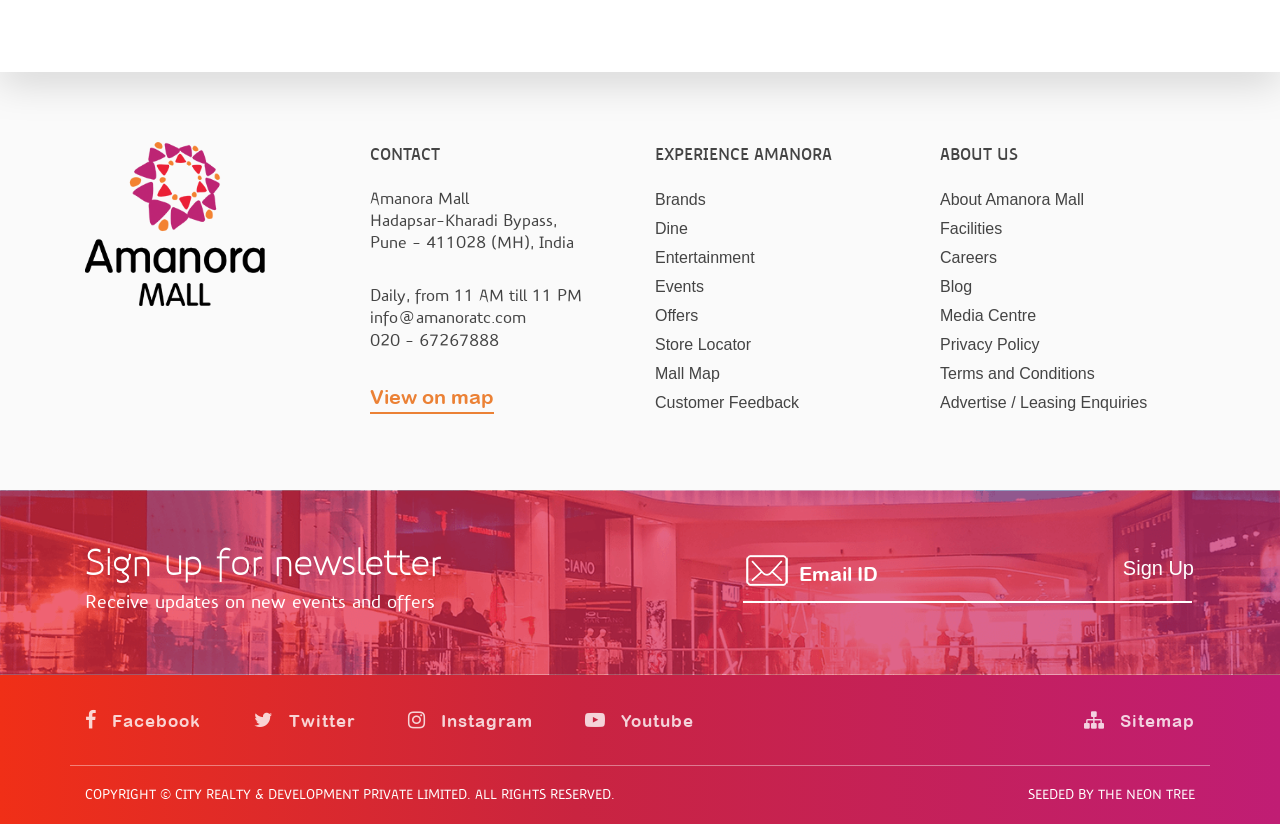Determine the bounding box coordinates for the element that should be clicked to follow this instruction: "View contact information". The coordinates should be given as four float numbers between 0 and 1, in the format [left, top, right, bottom].

[0.289, 0.172, 0.488, 0.203]